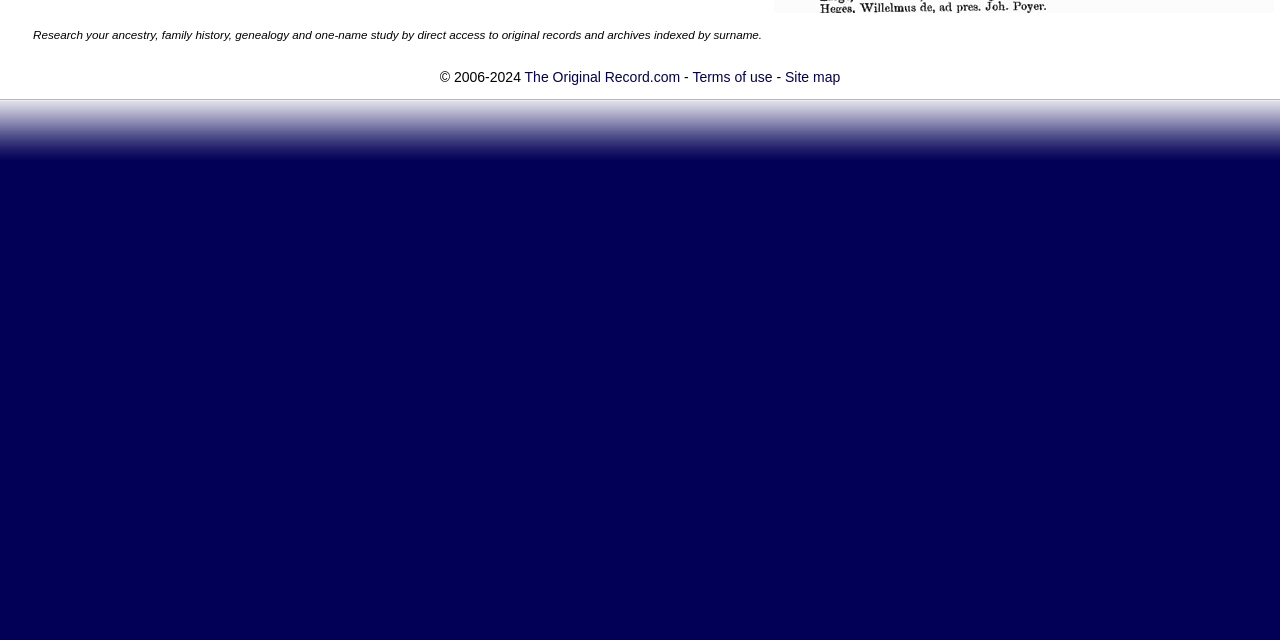Provide the bounding box coordinates for the UI element that is described by this text: "Site map". The coordinates should be in the form of four float numbers between 0 and 1: [left, top, right, bottom].

[0.613, 0.108, 0.656, 0.133]